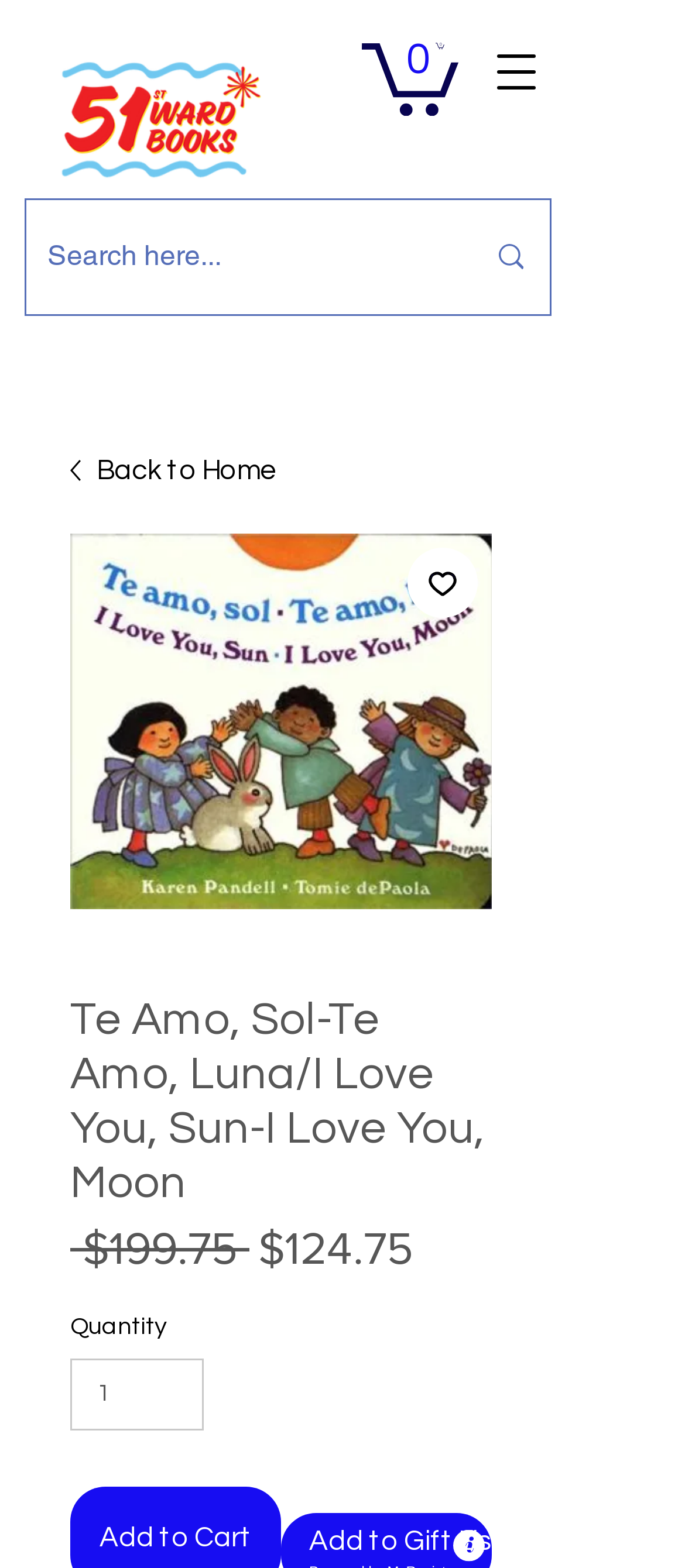Respond with a single word or short phrase to the following question: 
What is the current quantity of the product?

1